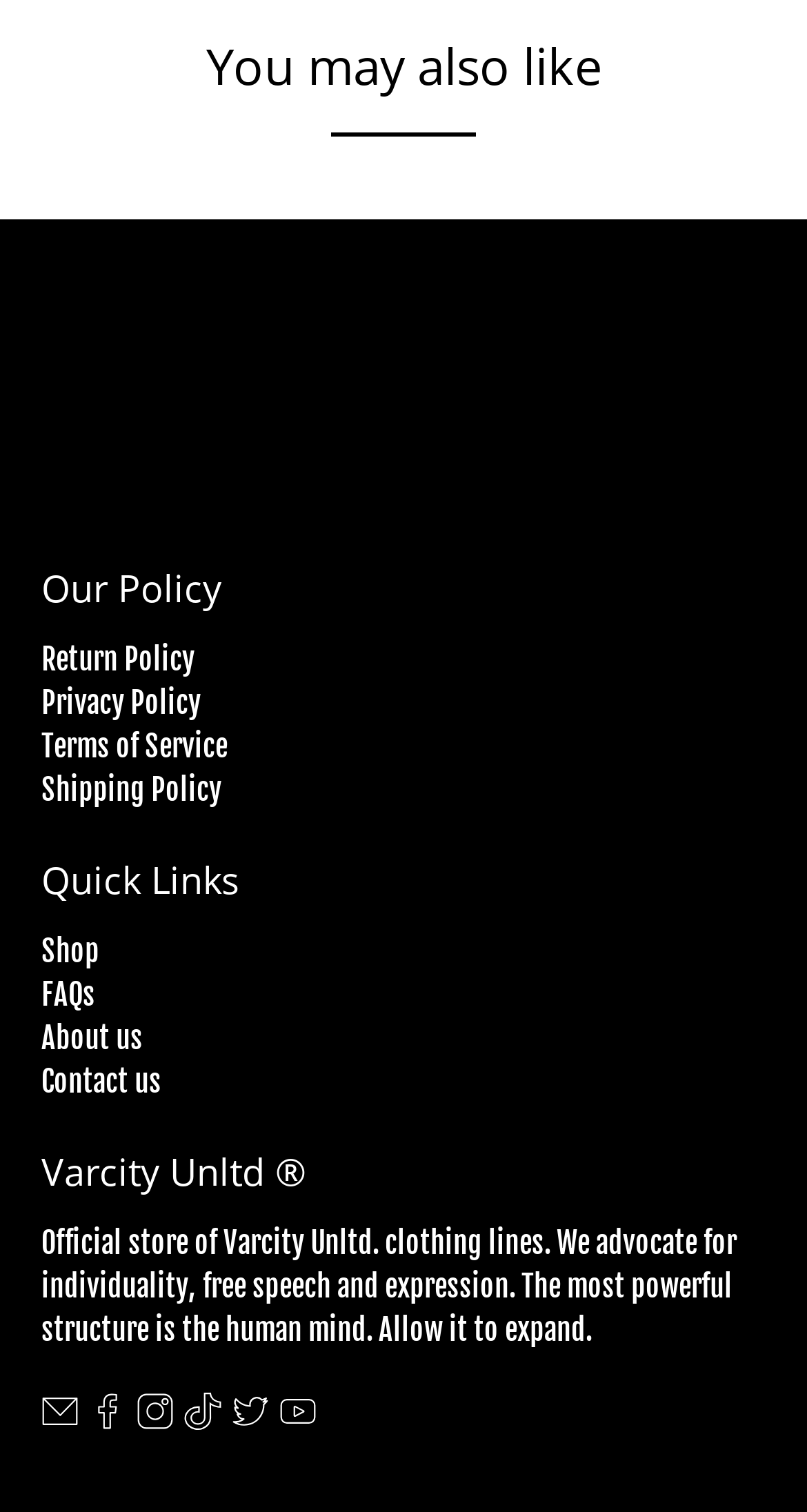Locate the bounding box coordinates of the area that needs to be clicked to fulfill the following instruction: "Shop now". The coordinates should be in the format of four float numbers between 0 and 1, namely [left, top, right, bottom].

[0.051, 0.617, 0.123, 0.64]